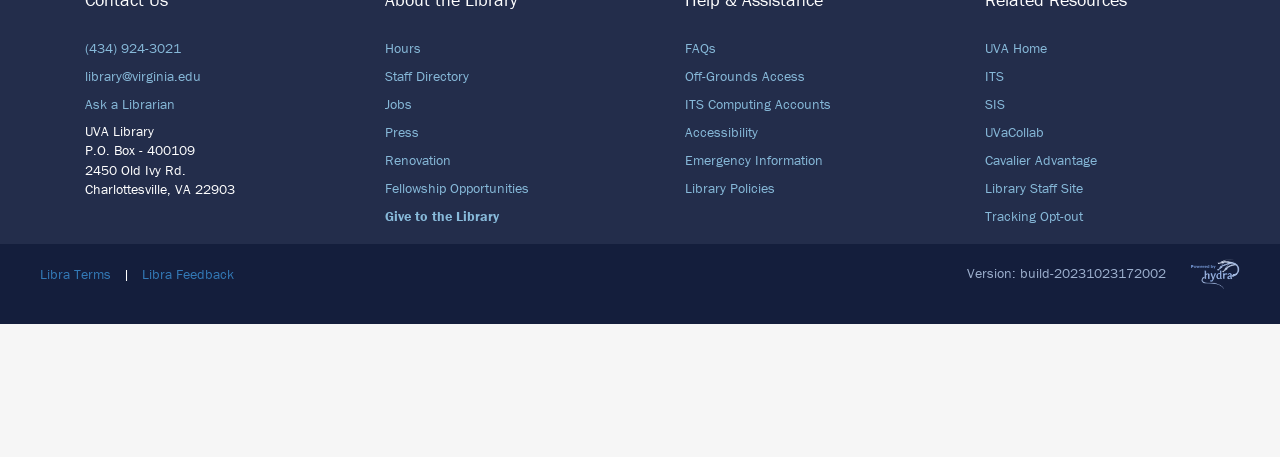Identify the bounding box coordinates for the element you need to click to achieve the following task: "Access FAQs". The coordinates must be four float values ranging from 0 to 1, formatted as [left, top, right, bottom].

[0.535, 0.085, 0.559, 0.124]